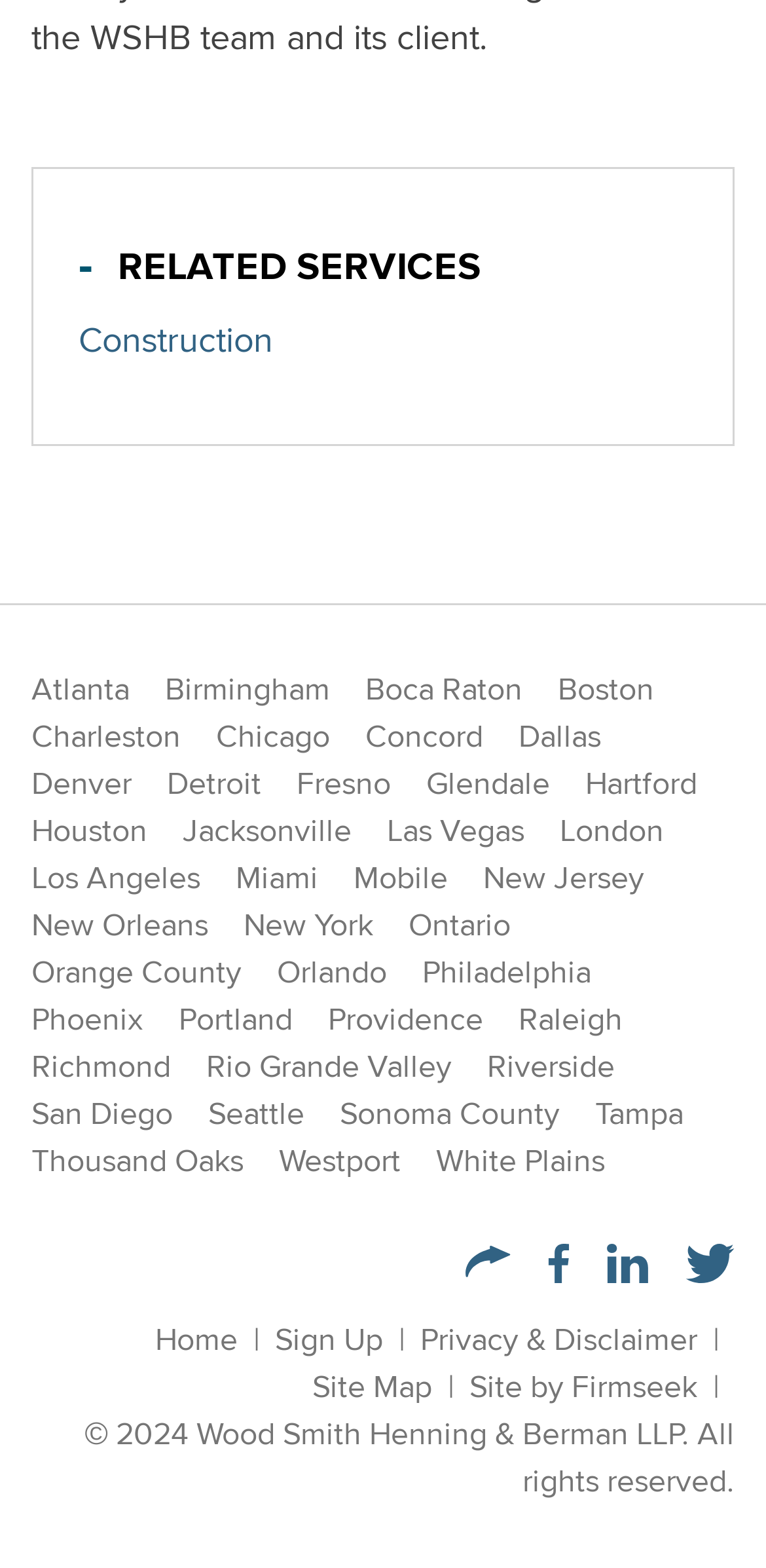Pinpoint the bounding box coordinates of the clickable element needed to complete the instruction: "View the 'Site Map'". The coordinates should be provided as four float numbers between 0 and 1: [left, top, right, bottom].

[0.408, 0.869, 0.564, 0.898]